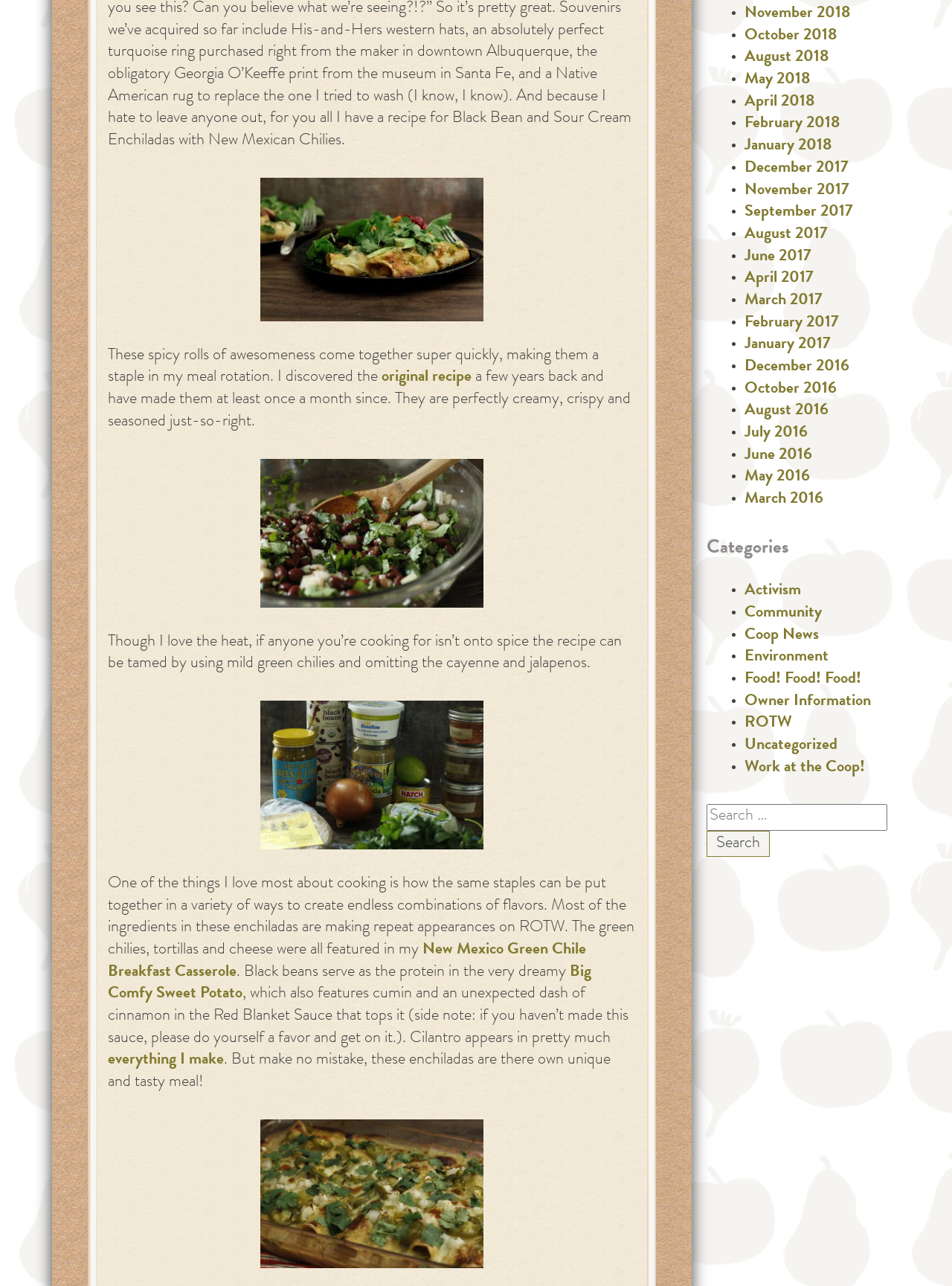Find the bounding box of the UI element described as: "March 2017". The bounding box coordinates should be given as four float values between 0 and 1, i.e., [left, top, right, bottom].

[0.782, 0.228, 0.864, 0.241]